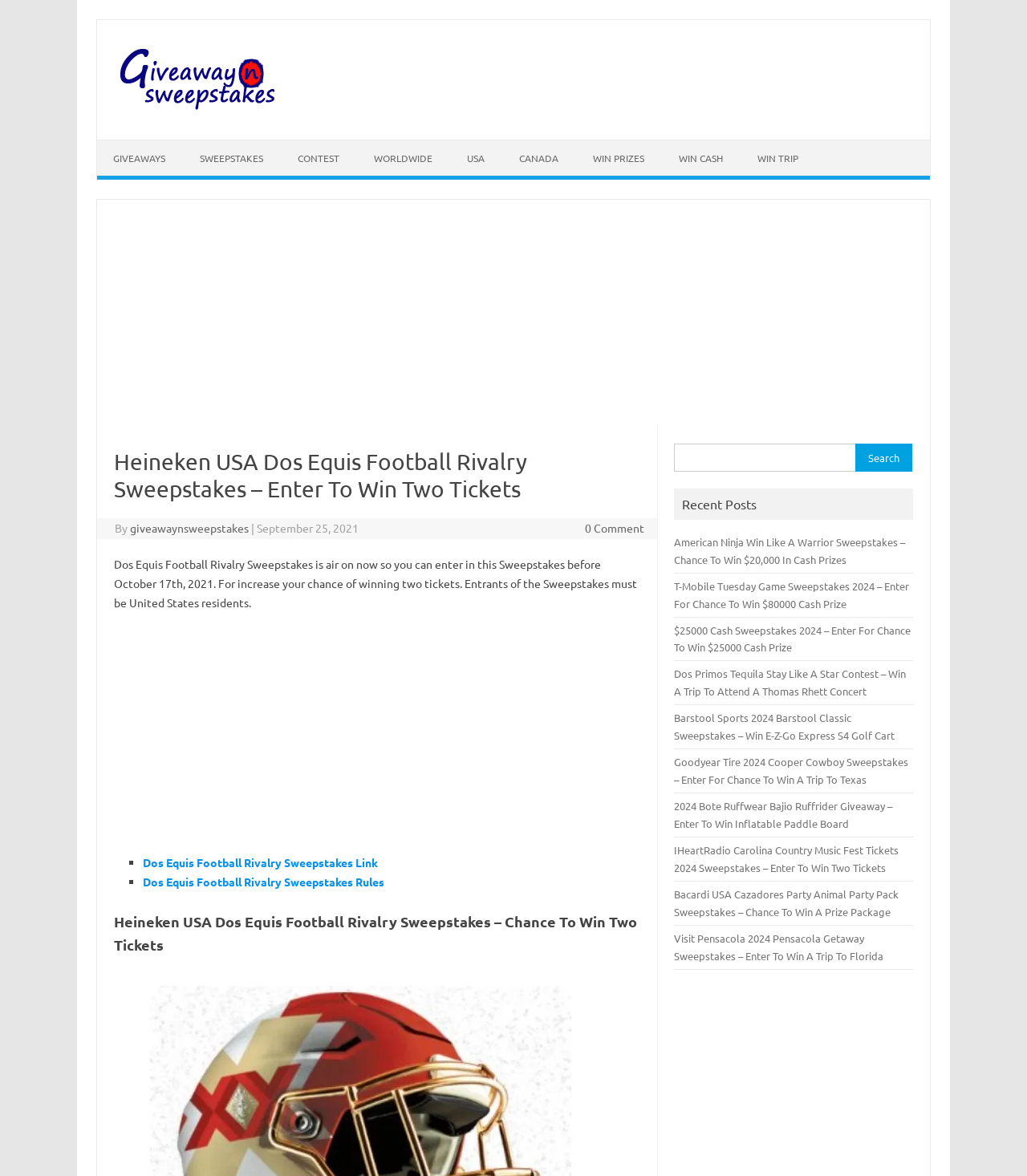Determine the bounding box coordinates for the element that should be clicked to follow this instruction: "Read the Dos Equis Football Rivalry Sweepstakes rules". The coordinates should be given as four float numbers between 0 and 1, in the format [left, top, right, bottom].

[0.139, 0.743, 0.374, 0.756]